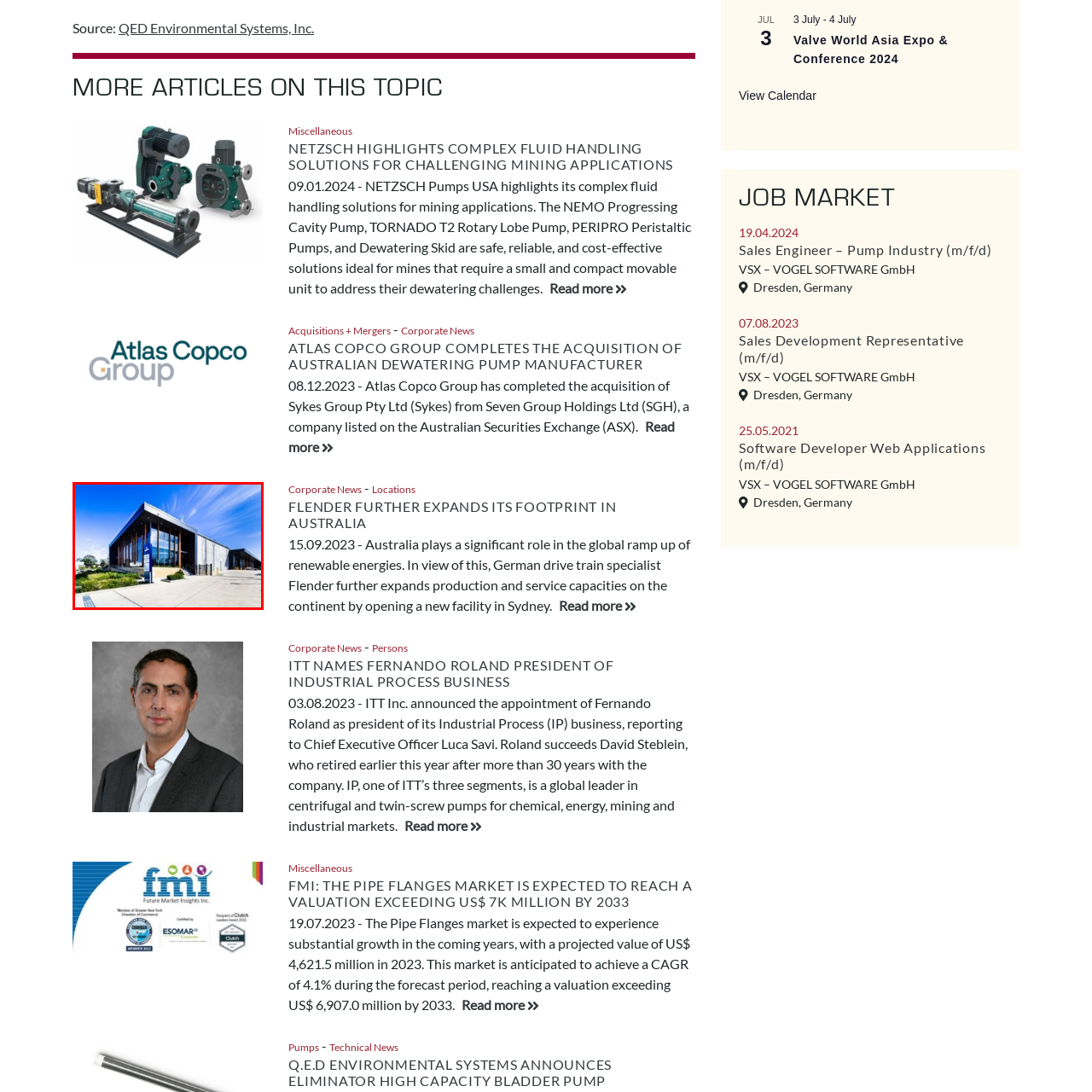Thoroughly describe the contents of the picture within the red frame.

The image depicts a modern industrial facility, showcasing contemporary architecture with large glass windows and a striking façade. The building is set against a vibrant blue sky, with wispy clouds adding to the scene's visual appeal. The spacious exterior is complemented by landscaping that features neatly maintained grass and greenery, enhancing the facility's inviting atmosphere. This image is associated with the article titled "Flender Further Expands Its Footprint in Australia," highlighting Flender's efforts in increasing production and service capacities on the continent by opening a new facility in Sydney, a significant step in supporting the global ramp-up of renewable energies.